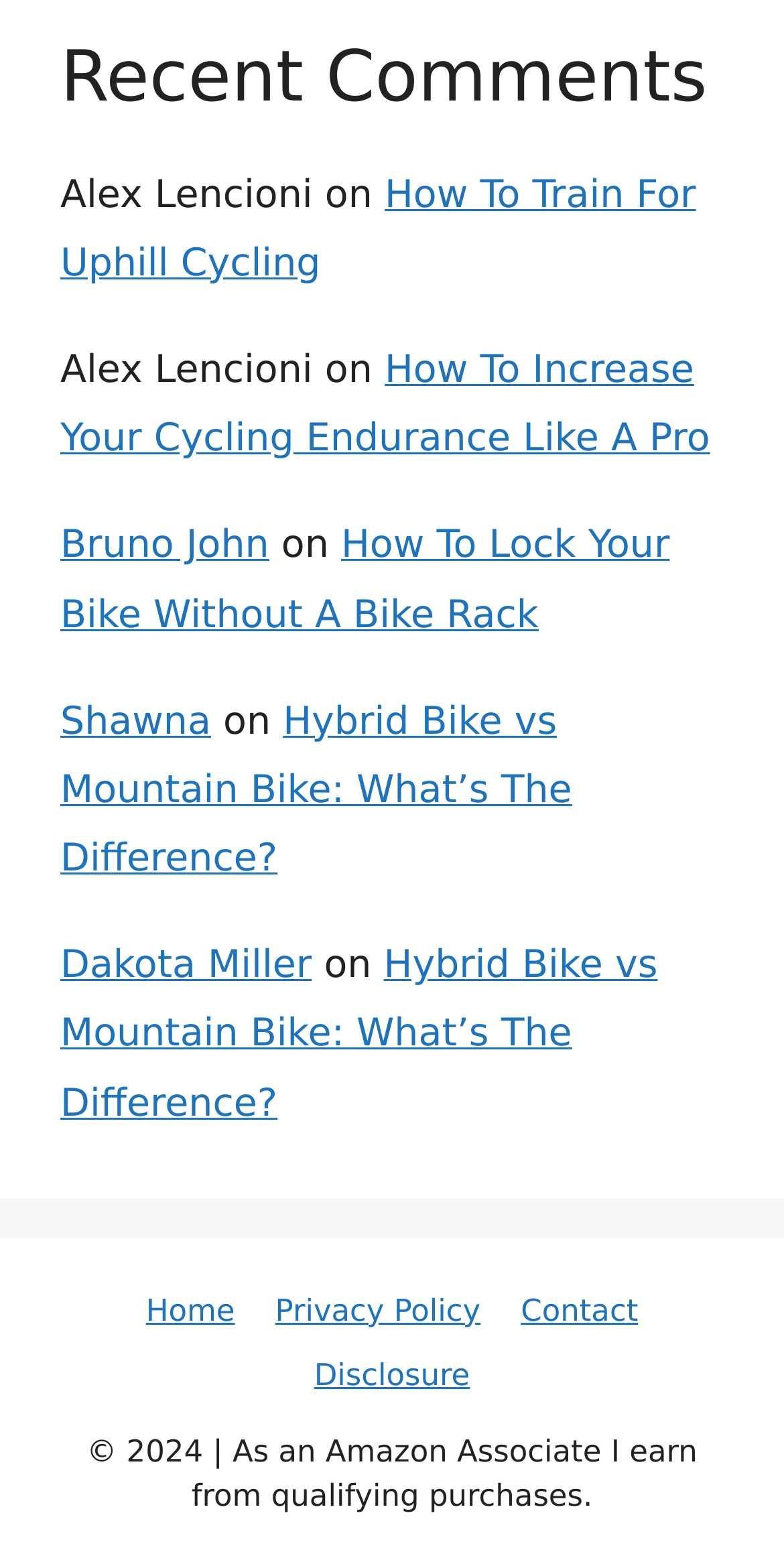Bounding box coordinates should be in the format (top-left x, top-left y, bottom-right x, bottom-right y) and all values should be floating point numbers between 0 and 1. Determine the bounding box coordinate for the UI element described as: Disclosure

[0.401, 0.87, 0.599, 0.894]